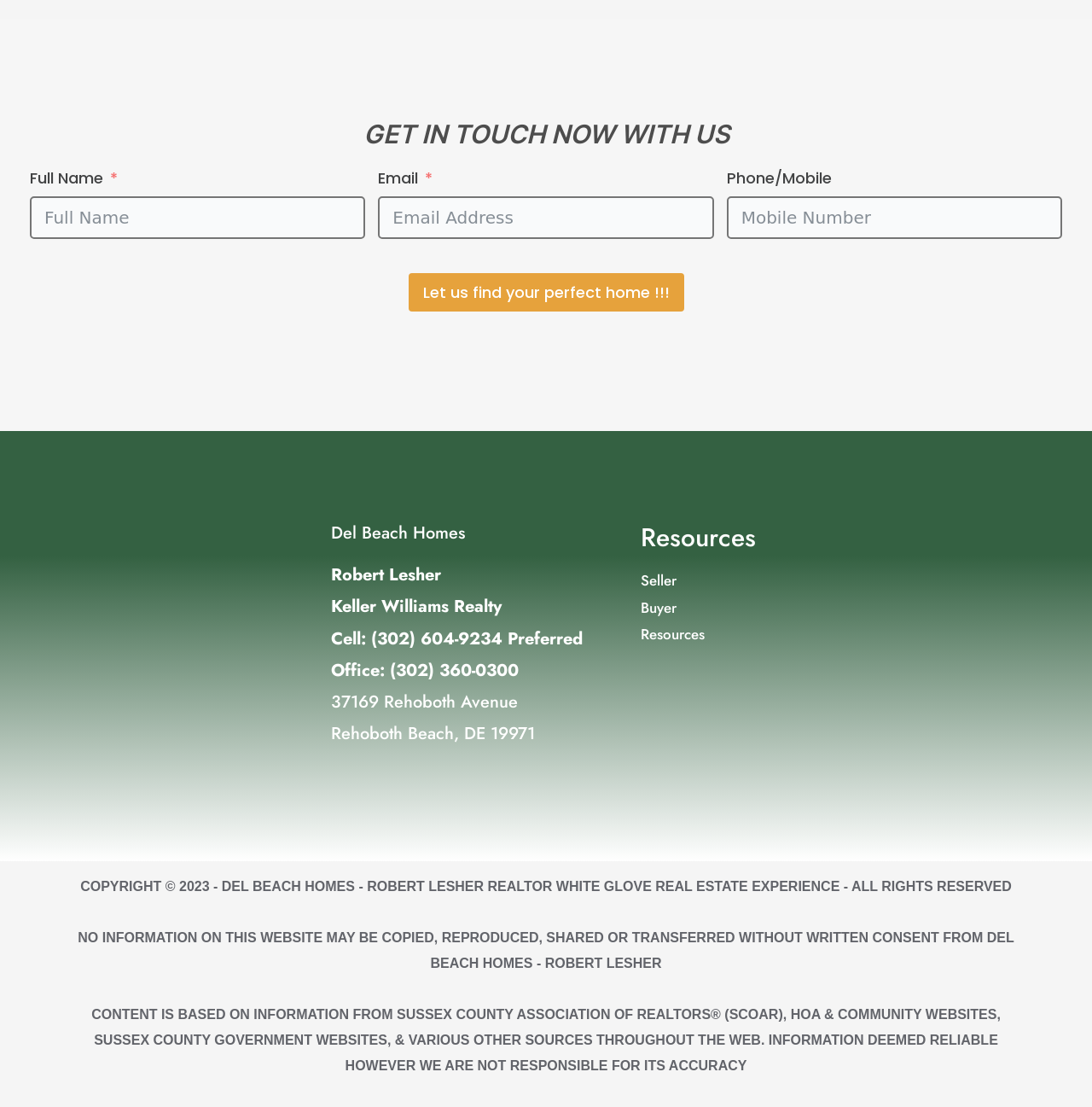What is the location of the real estate agent's office?
Examine the screenshot and reply with a single word or phrase.

Rehoboth Beach, DE 19971